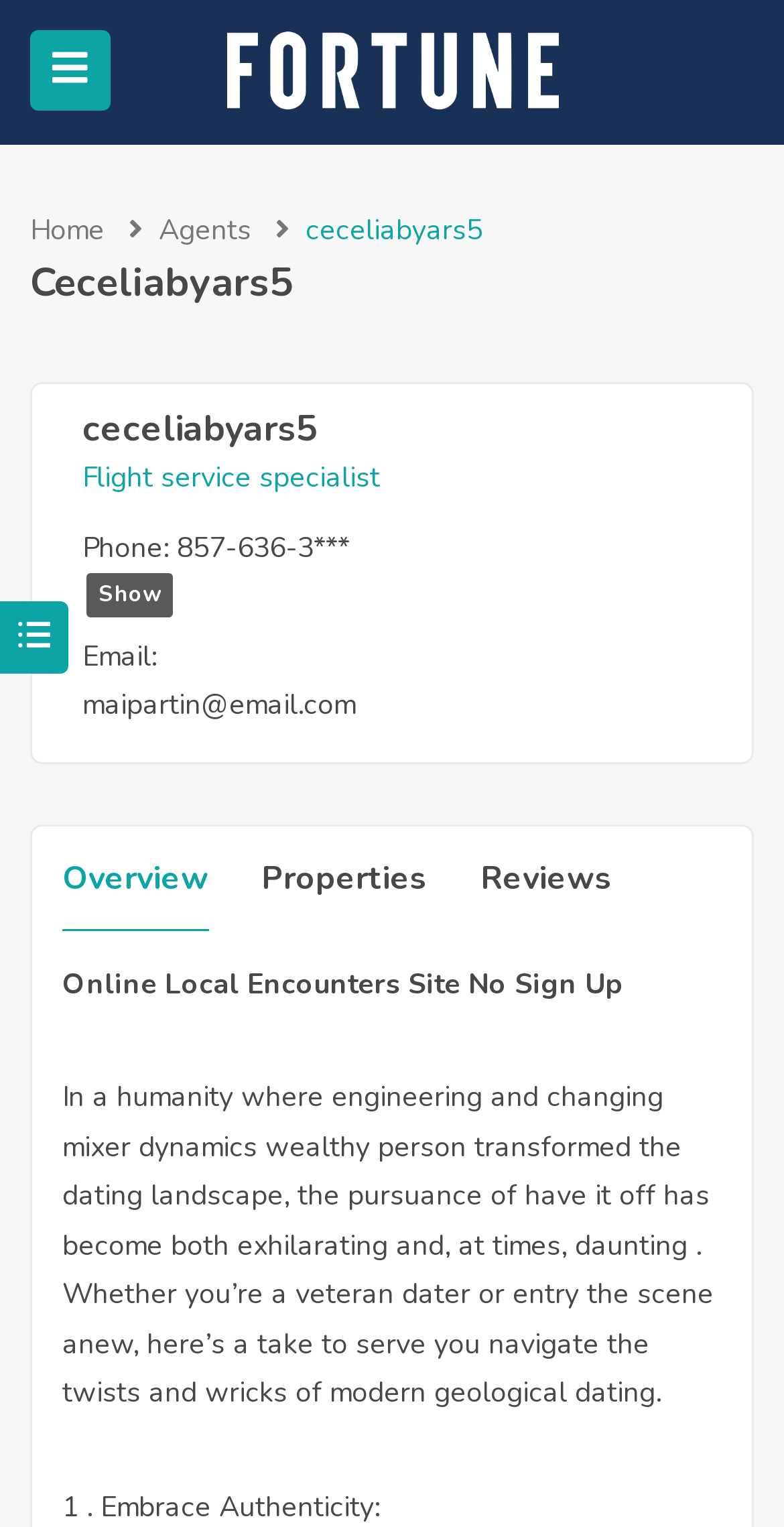Please specify the bounding box coordinates of the clickable region necessary for completing the following instruction: "Click the Home link". The coordinates must consist of four float numbers between 0 and 1, i.e., [left, top, right, bottom].

[0.038, 0.135, 0.133, 0.168]